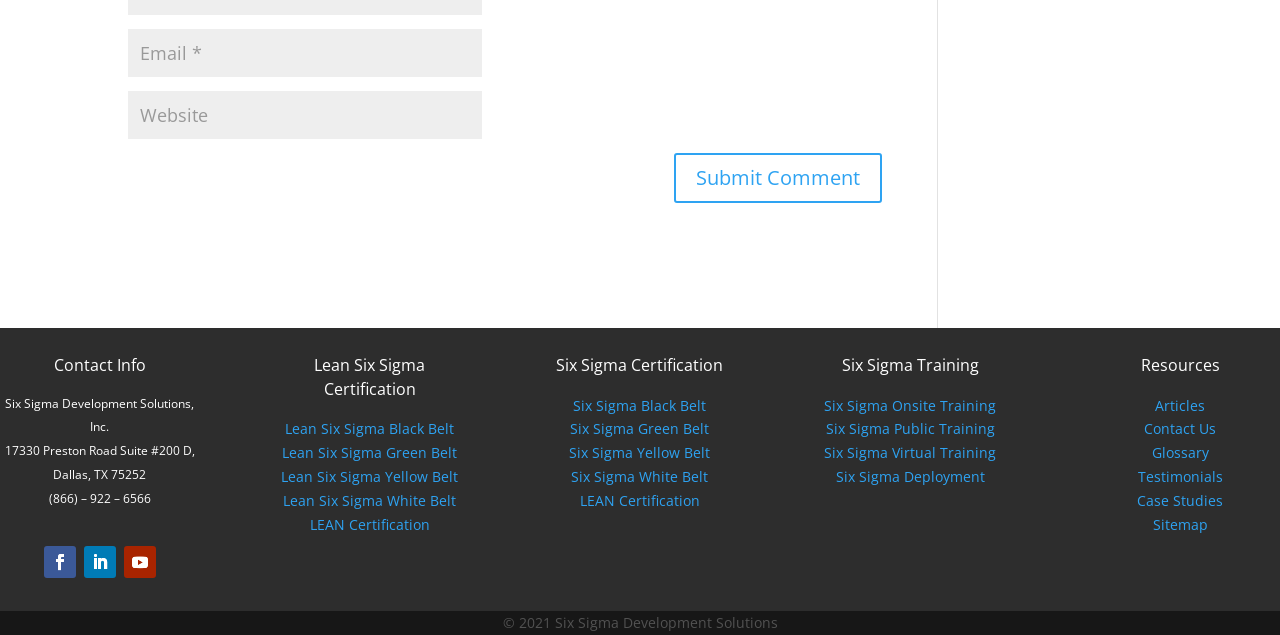Provide a short answer to the following question with just one word or phrase: What is the address of the company?

17330 Preston Road Suite #200 D, Dallas, TX 75252